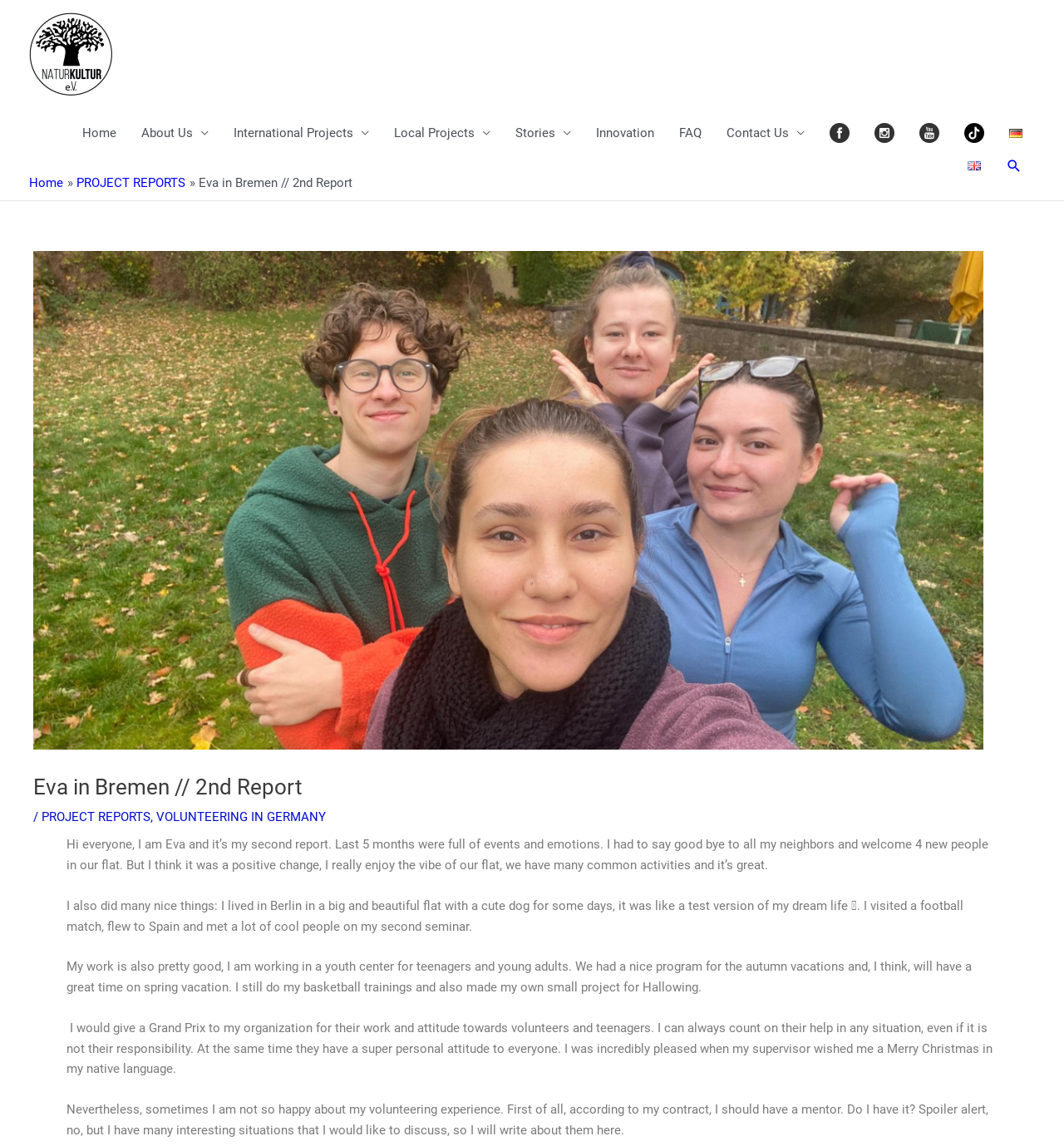Find the bounding box coordinates of the clickable region needed to perform the following instruction: "Read the About Us page". The coordinates should be provided as four float numbers between 0 and 1, i.e., [left, top, right, bottom].

[0.121, 0.094, 0.208, 0.138]